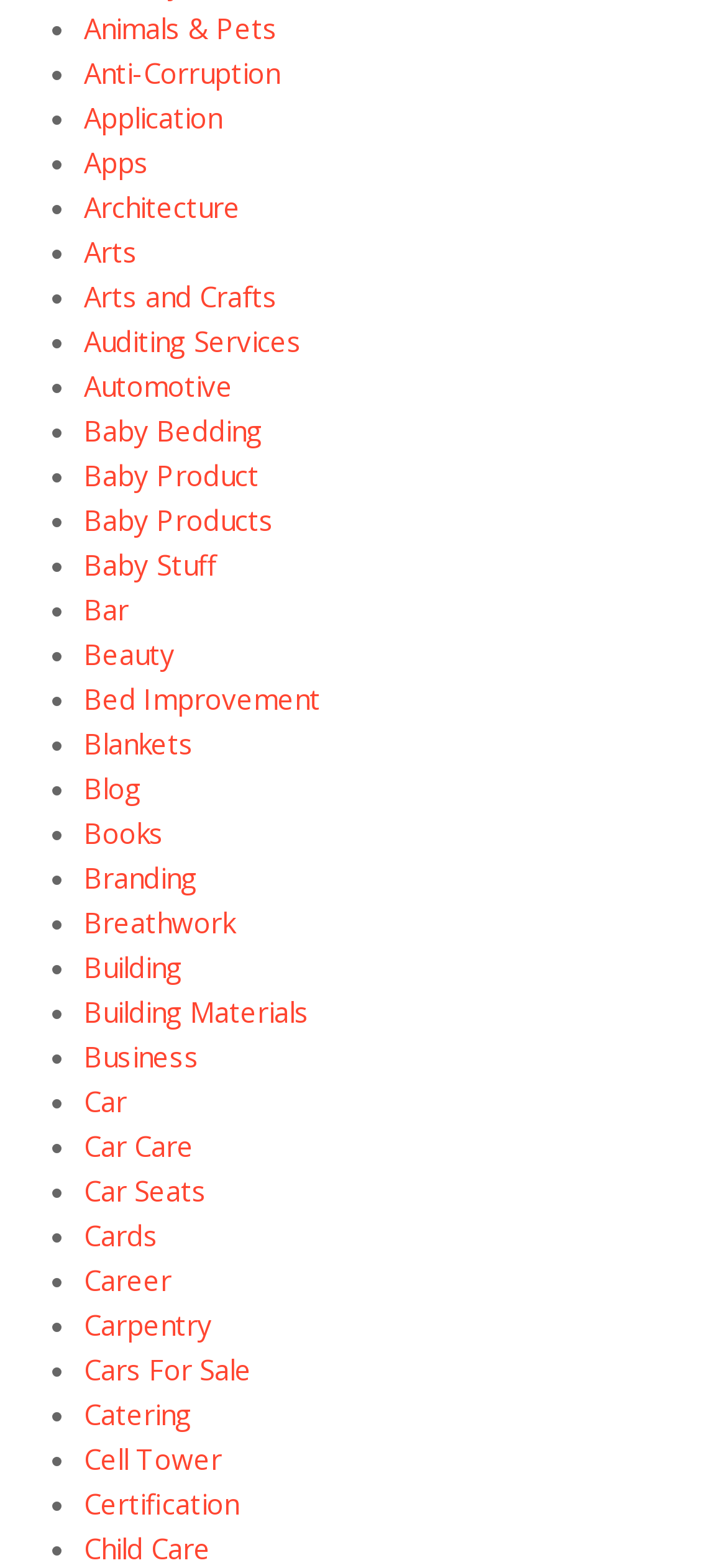Specify the bounding box coordinates of the element's region that should be clicked to achieve the following instruction: "Learn about Beauty". The bounding box coordinates consist of four float numbers between 0 and 1, in the format [left, top, right, bottom].

[0.115, 0.405, 0.241, 0.428]